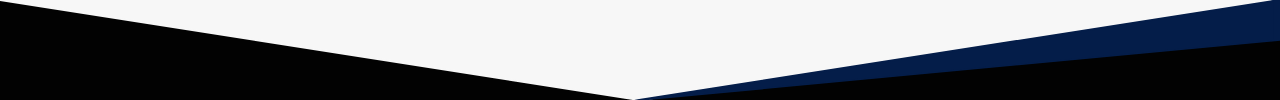Please look at the image and answer the question with a detailed explanation: What is the aesthetic of the design?

The caption suggests that the design evokes a sense of sophistication and modernity, implying that the aesthetic is characterized by a sense of refinement and contemporary style.